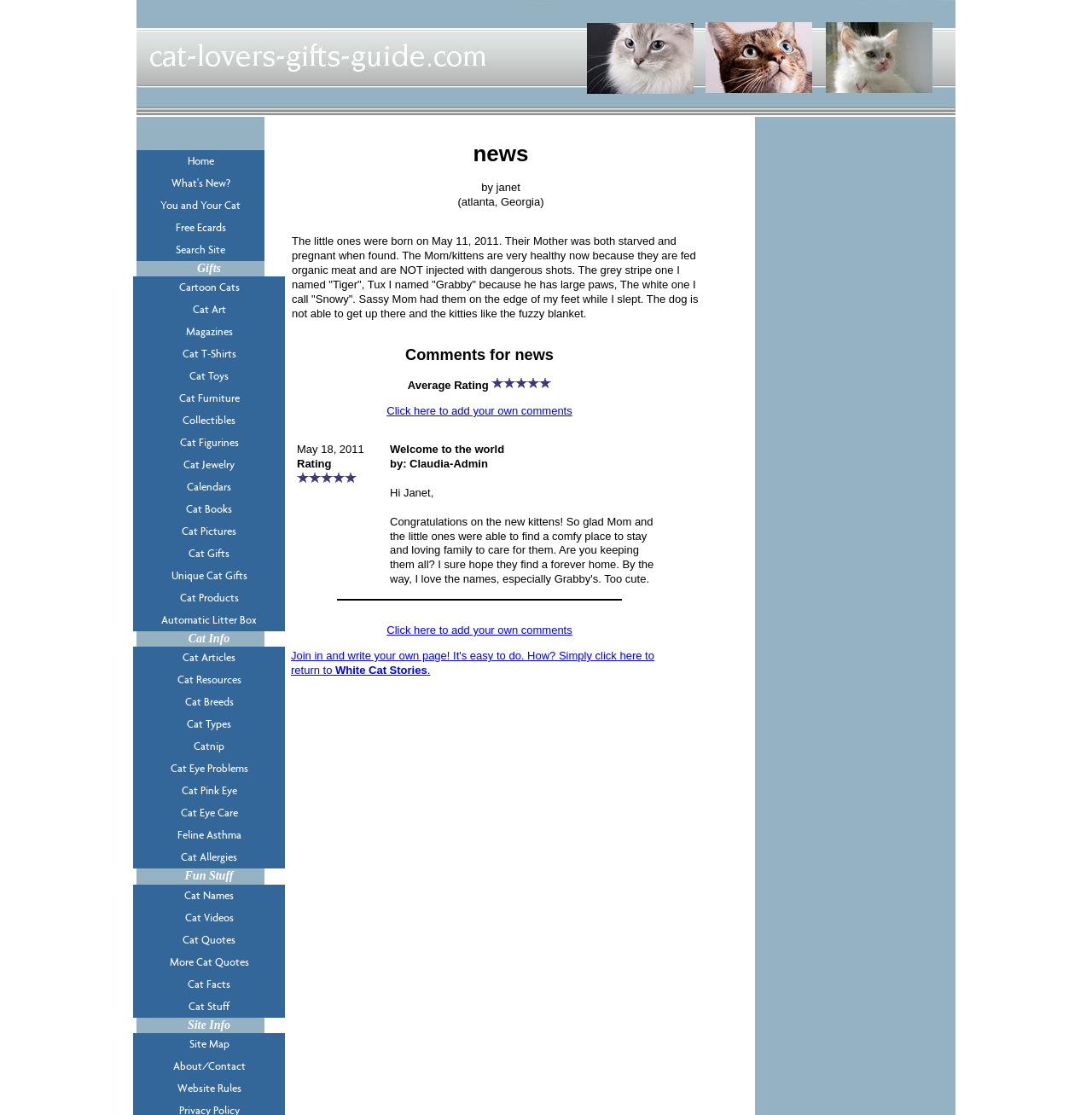Please provide the bounding box coordinates for the element that needs to be clicked to perform the following instruction: "Click to add your own comments". The coordinates should be given as four float numbers between 0 and 1, i.e., [left, top, right, bottom].

[0.354, 0.363, 0.524, 0.374]